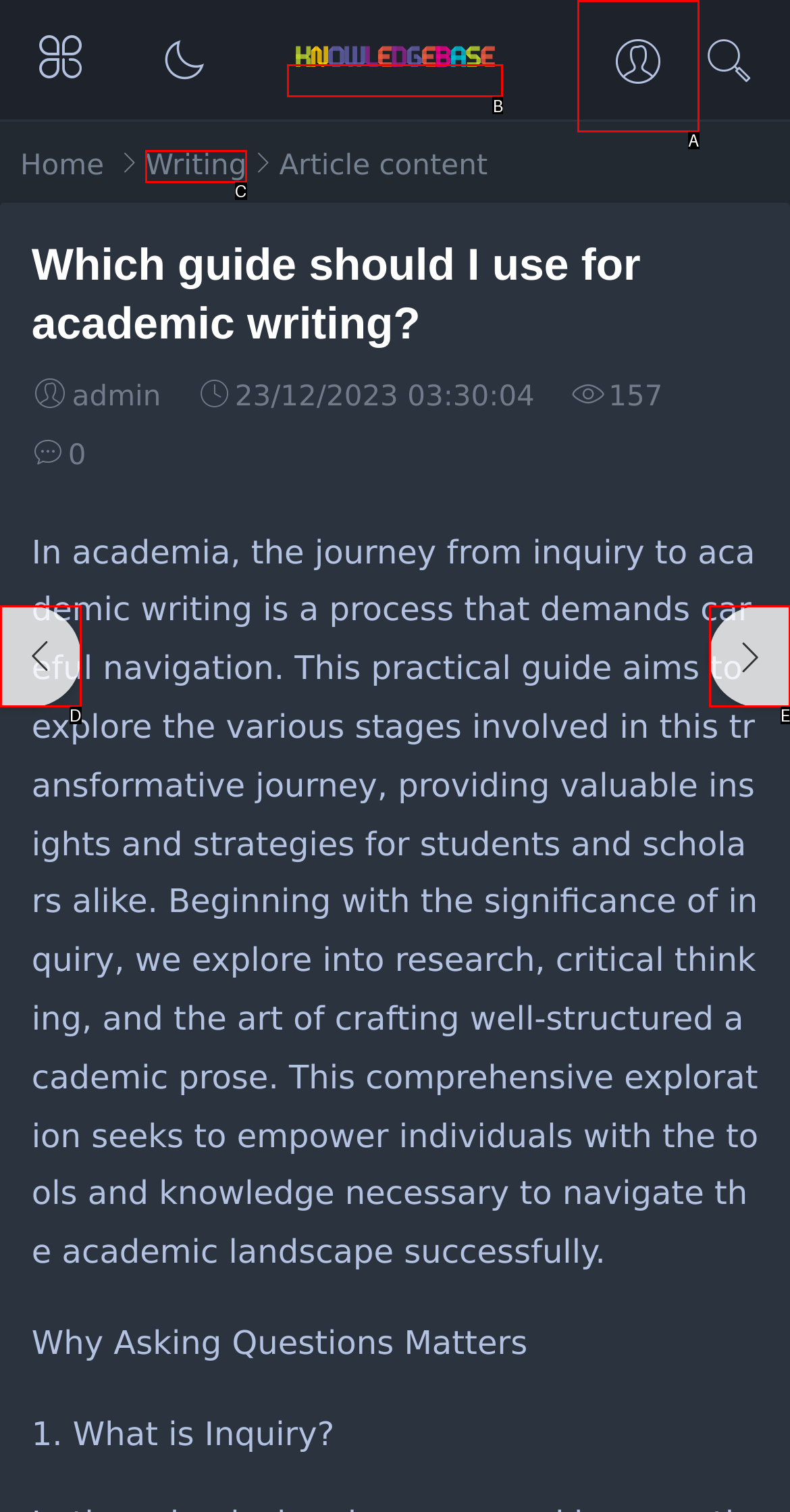Which lettered UI element aligns with this description: title="Log in"
Provide your answer using the letter from the available choices.

A